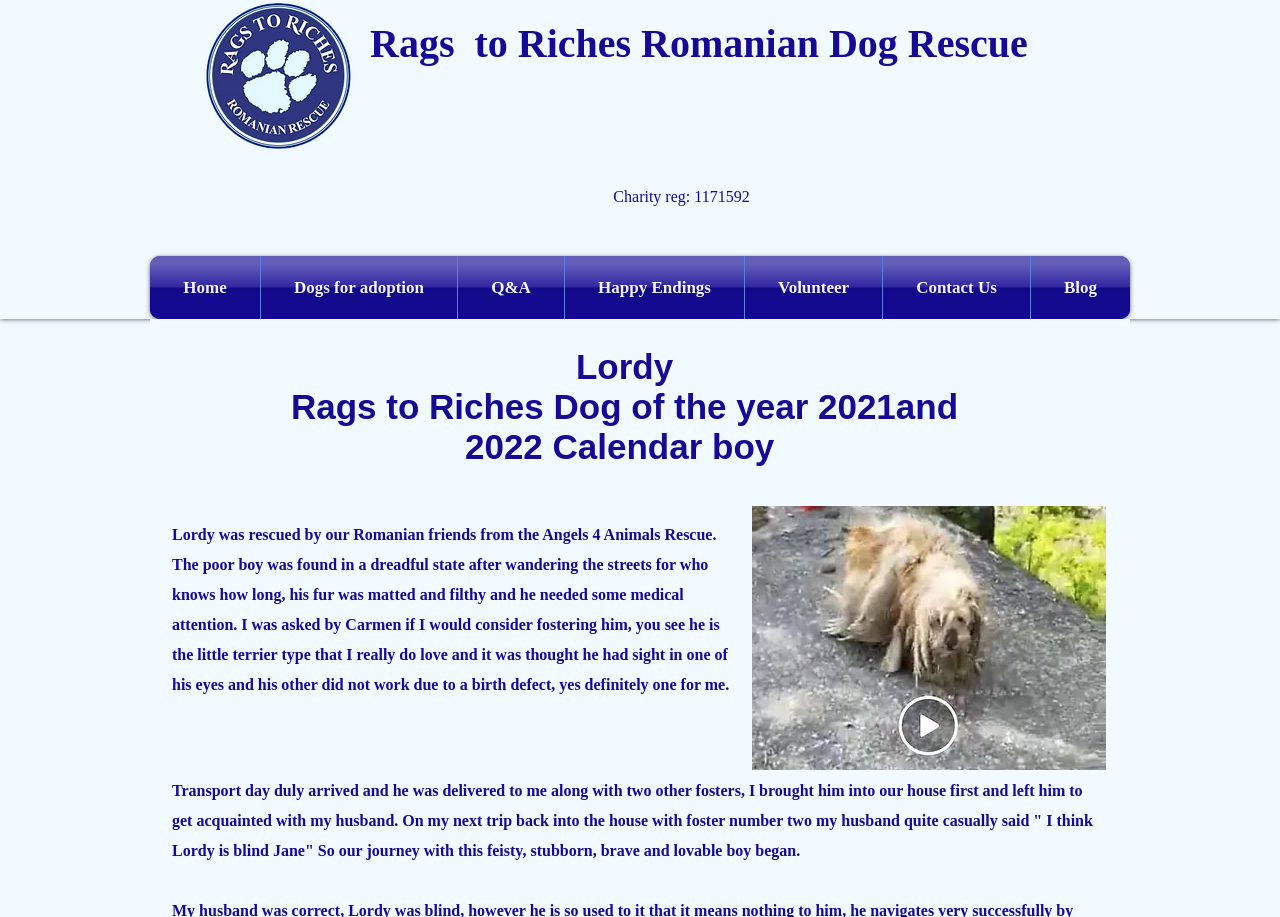Please answer the following question using a single word or phrase: What is the name of the dog in the story?

Lordy